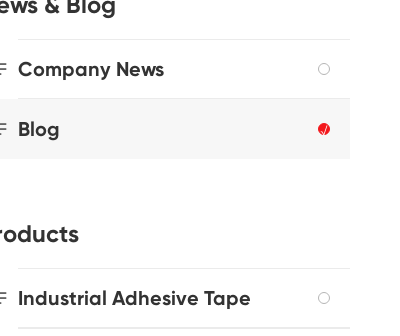Paint a vivid picture with your description of the image.

The image showcases a section from a website promoting products from Changzhou Egret Manufacturing Co., Ltd. It features two categories under "News & Blog": "Company News" and "Blog," with the latter highlighted in red, indicating it may contain new updates or articles. Additionally, the "Products" section prominently lists "Industrial Adhesive Tape," suggesting a focus on various adhesive solutions offered by the company. The layout emphasizes user engagement with these topics, guiding visitors to explore further relevant content and product offerings on the company’s website.